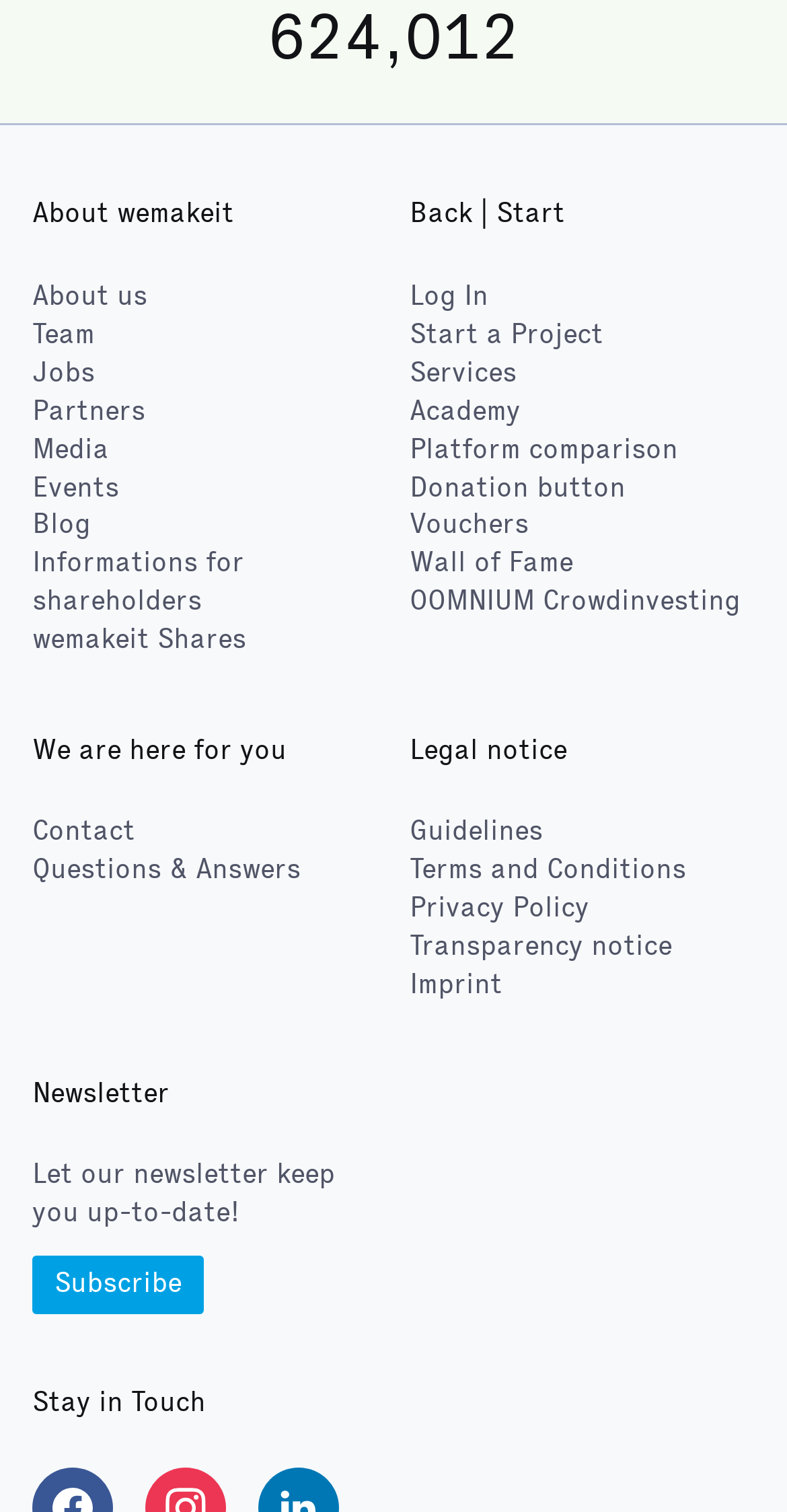Provide a one-word or short-phrase answer to the question:
What is the first link on the left side of the webpage?

About us